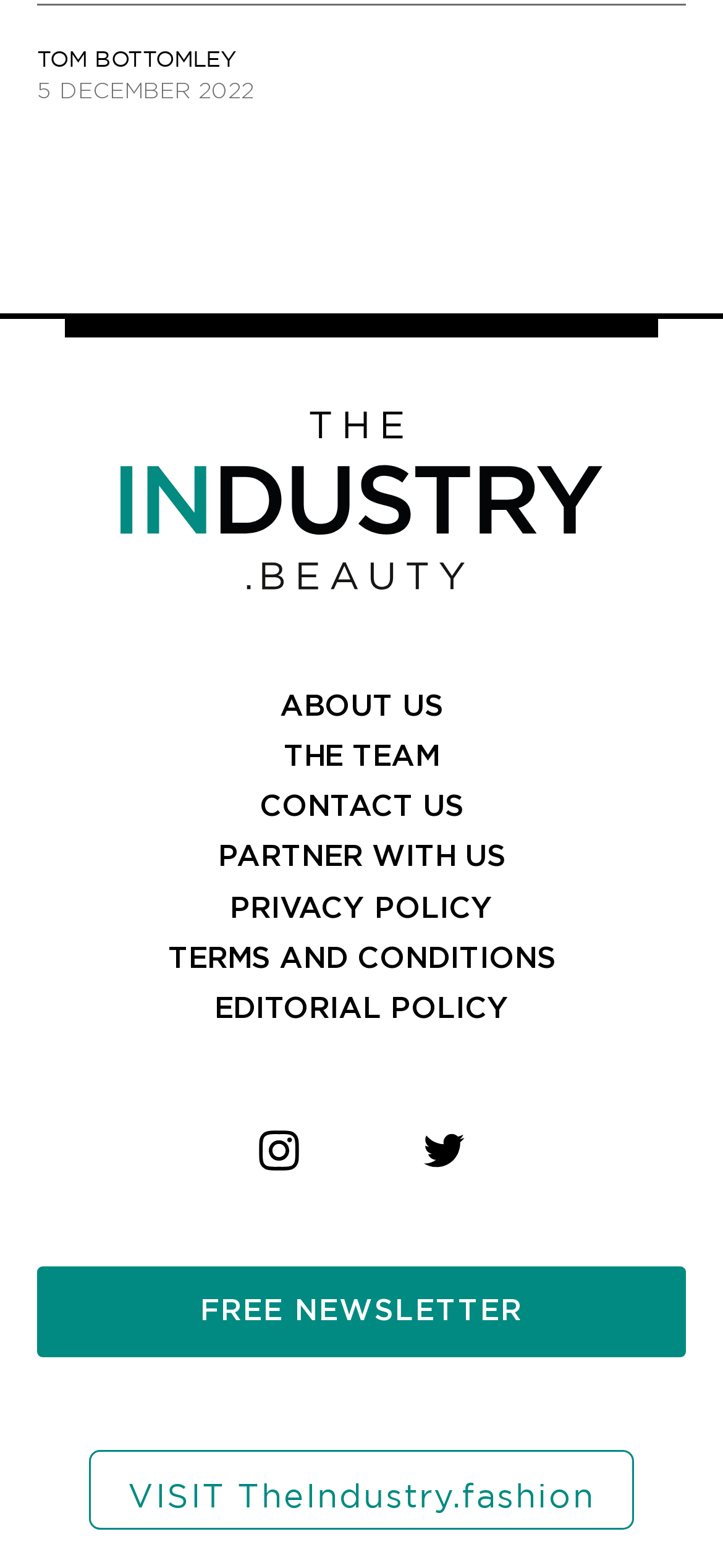Locate the bounding box coordinates of the element I should click to achieve the following instruction: "Visit TheIndustry.fashion".

[0.123, 0.925, 0.877, 0.975]